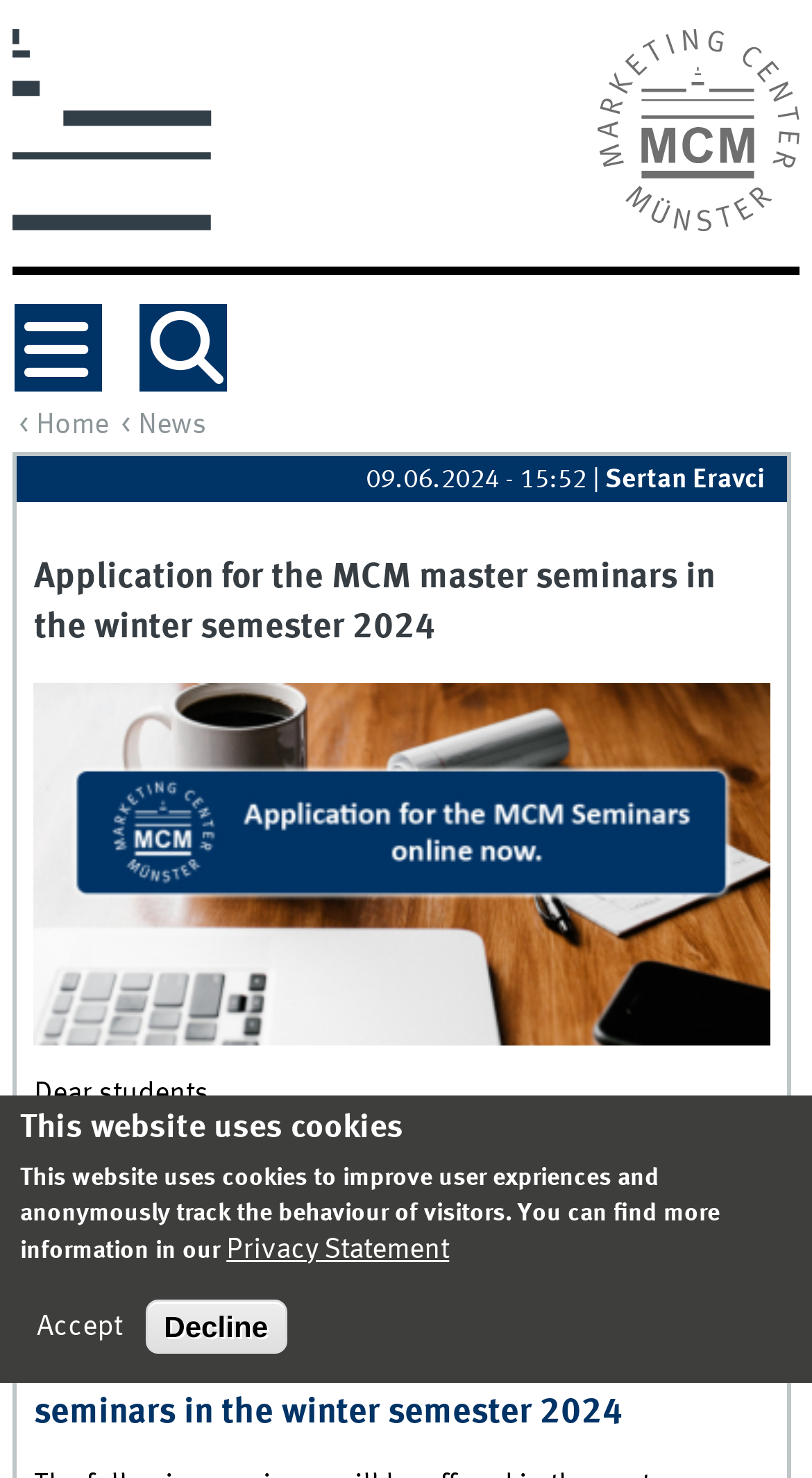Elaborate on the information and visuals displayed on the webpage.

The webpage is about applying for the MCM master seminars in the winter semester 2024. At the top, there are two links, "University of Münster" and "Marketing Center Münster", with the latter having an accompanying image. To the right of these links, there are two icons, a search icon and a hamburger menu icon.

Below these elements, there is a navigation menu with links to "Home" and "News". The footer section is located at the bottom, containing a timestamp "09.06.2024 - 15:52" and the name "Sertan Eravci".

The main content of the webpage is divided into two sections. The first section has a heading "Application for the MCM master seminars in the winter semester 2024" and a figure below it. The text in this section informs students that they can apply for the MCM seminars and provides a deadline of June 14, 2024, at 23:59 to specify their preferences.

The second section has a heading "Online application for the MCM master seminars in the winter semester 2024" and a link to the online application. Below this section, there is a notice about the website using cookies, with a brief description of how they are used. There are three buttons: "Privacy Statement", "Accept", and "Decline", allowing users to manage their cookie preferences.